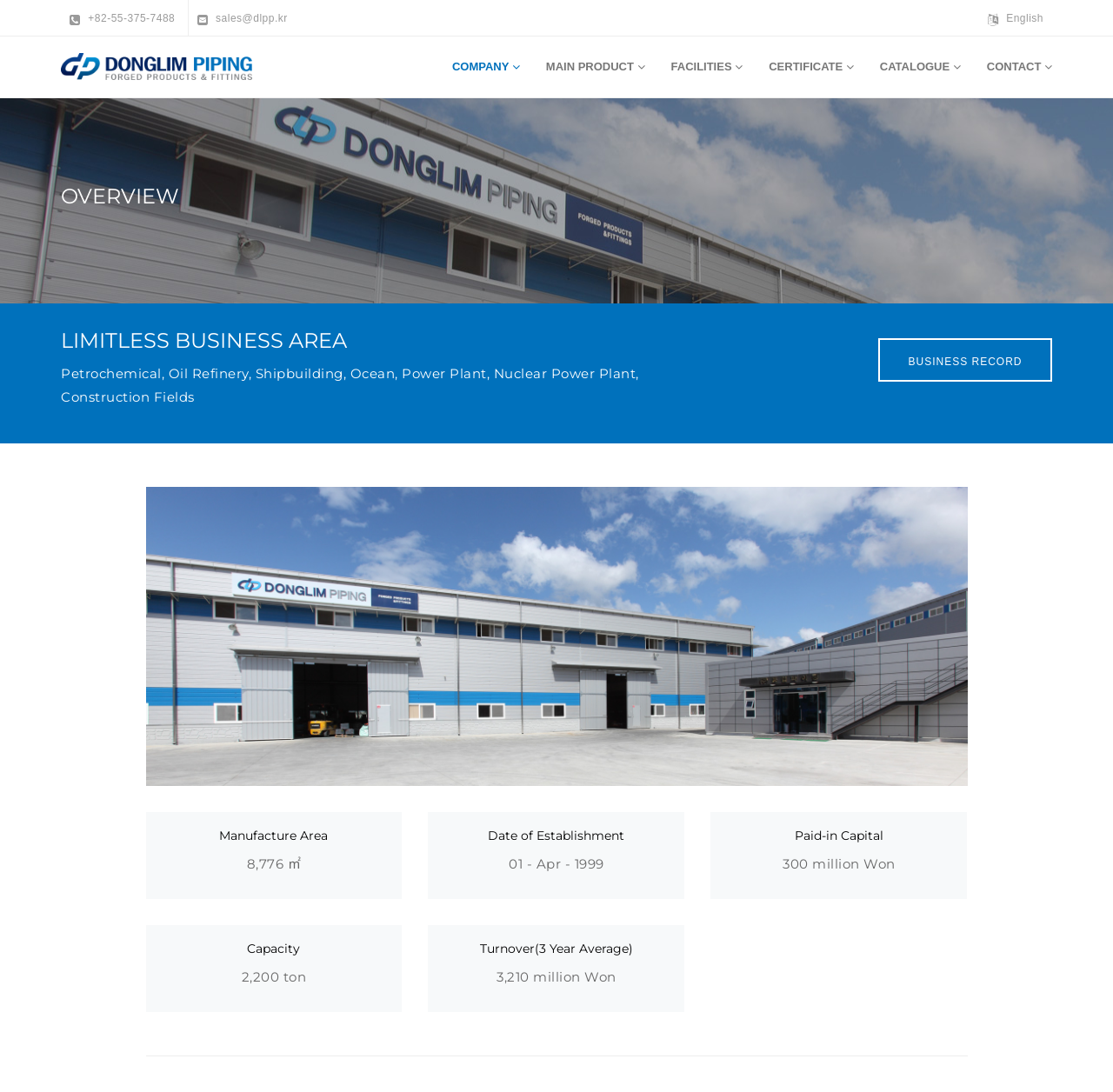Could you specify the bounding box coordinates for the clickable section to complete the following instruction: "Navigate to the previous page"?

[0.092, 0.567, 0.123, 0.599]